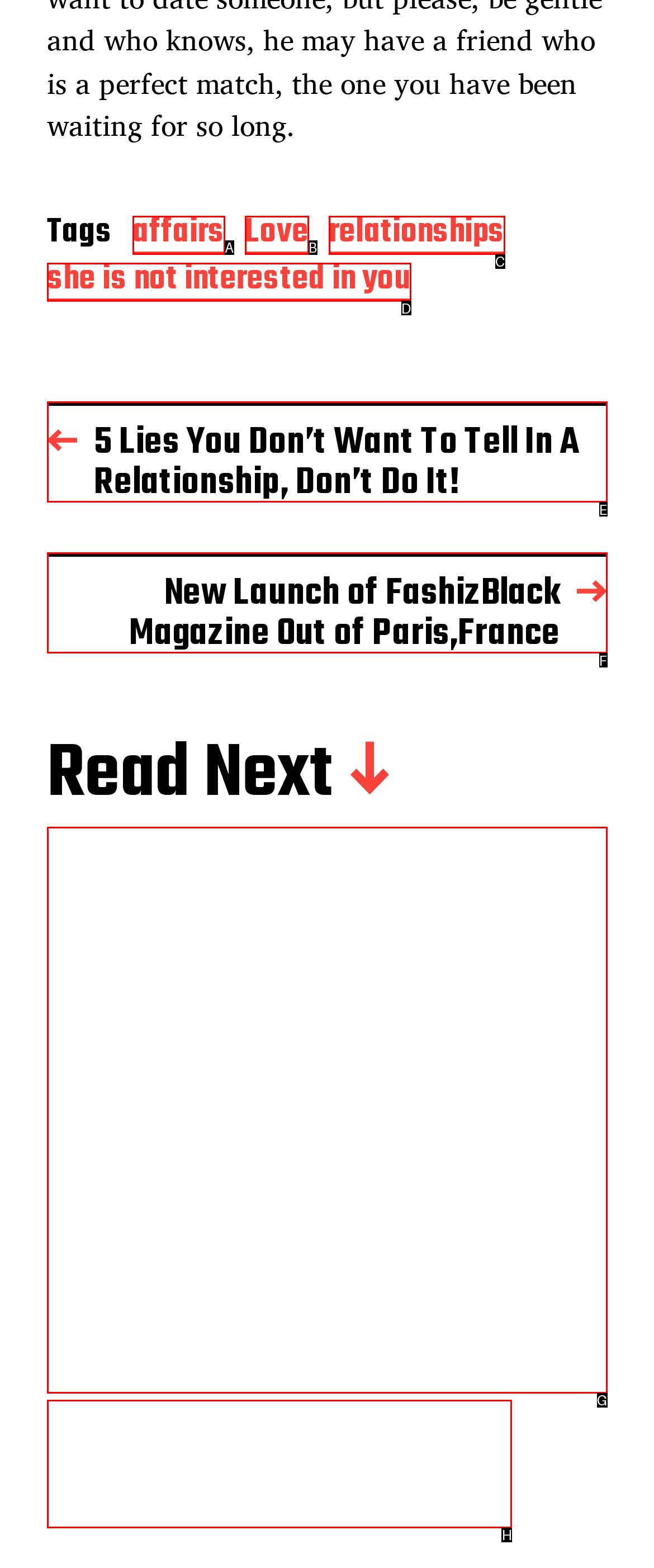Given the description: Author List, identify the HTML element that fits best. Respond with the letter of the correct option from the choices.

None